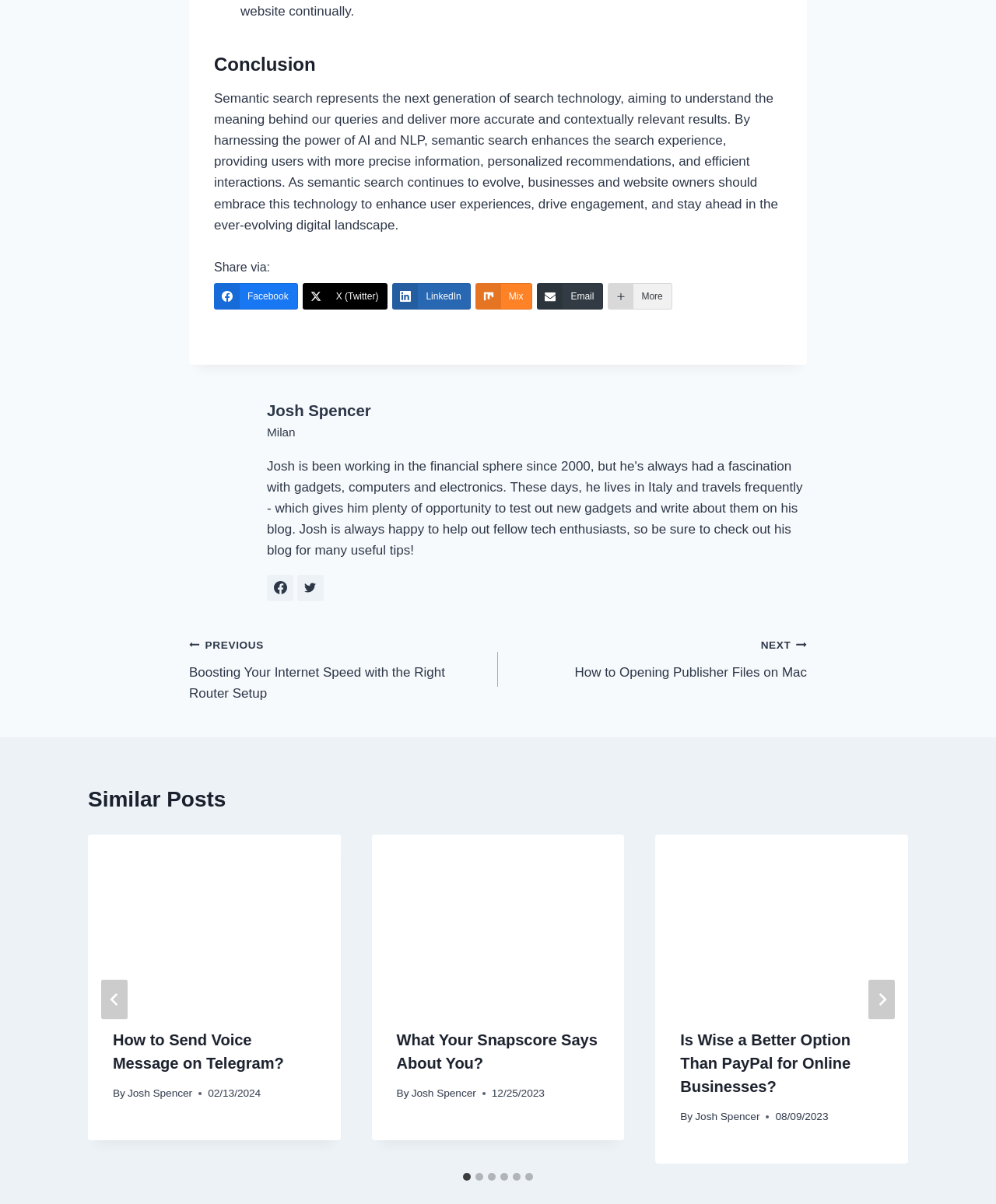Provide a short, one-word or phrase answer to the question below:
Who is the author of the post 'What Your Snapscore Says About You?'?

Josh Spencer